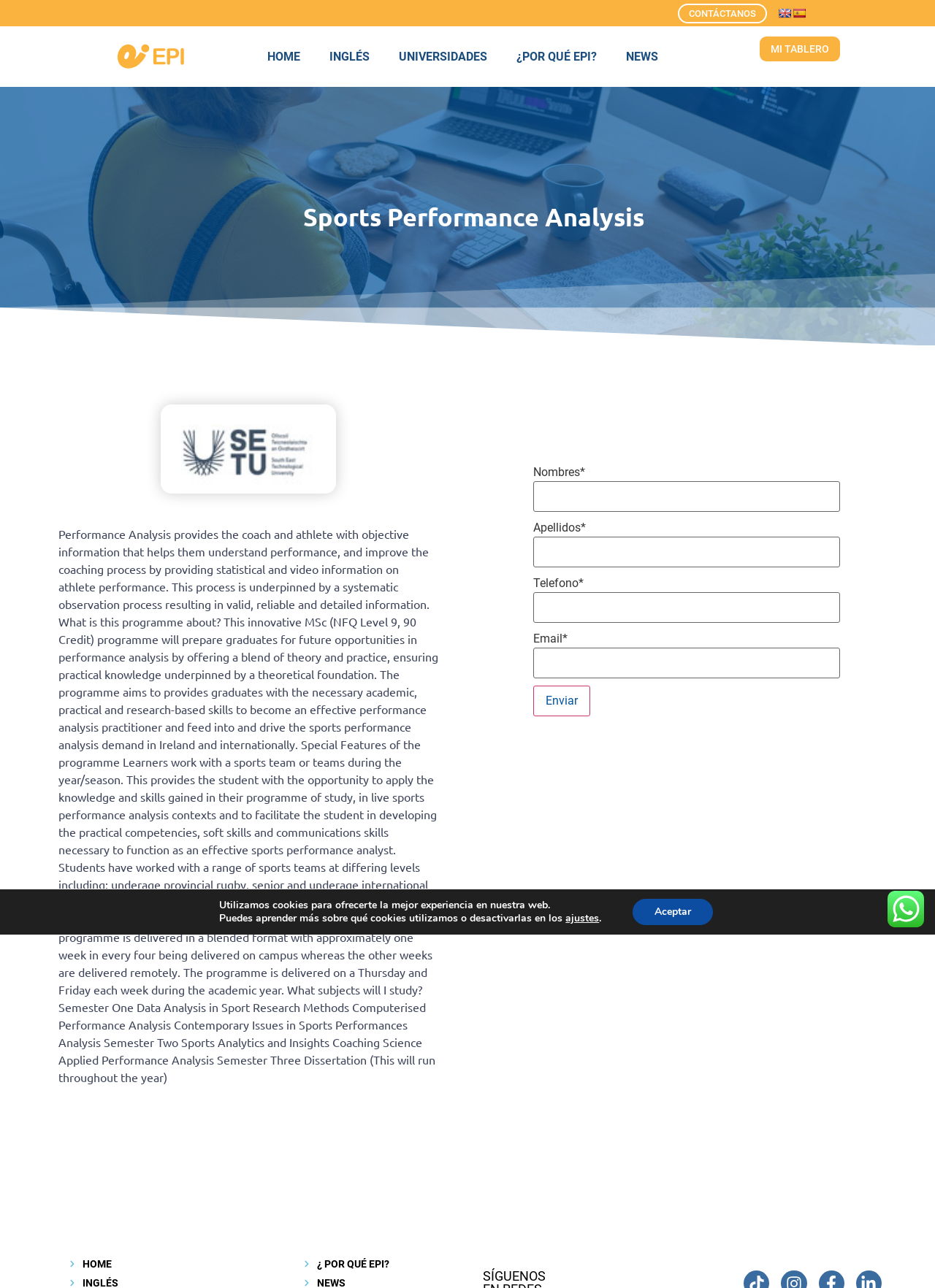Identify the primary heading of the webpage and provide its text.

Sports Performance Analysis